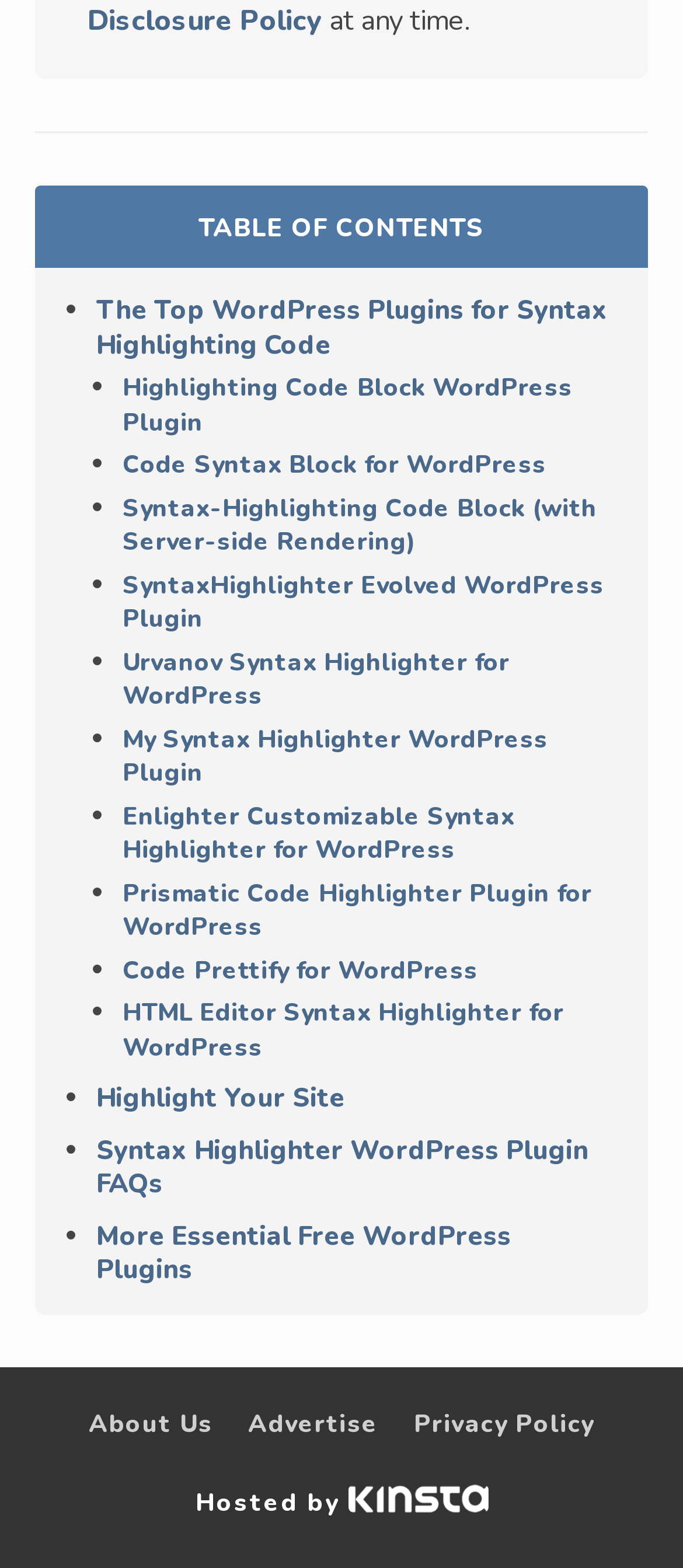Please identify the bounding box coordinates of the area that needs to be clicked to fulfill the following instruction: "Explore 'More Essential Free WordPress Plugins'."

[0.141, 0.777, 0.749, 0.821]